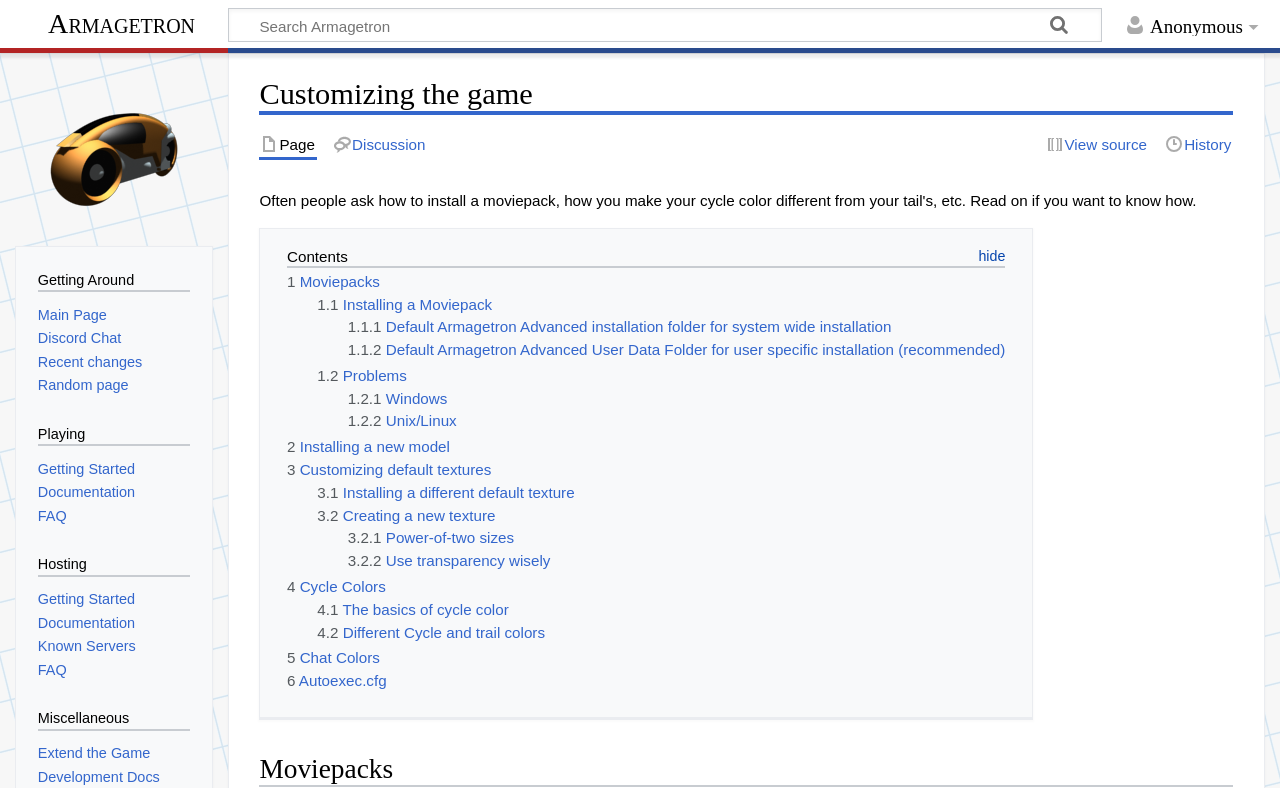Please find the bounding box coordinates of the element that needs to be clicked to perform the following instruction: "Go to the main page". The bounding box coordinates should be four float numbers between 0 and 1, represented as [left, top, right, bottom].

[0.03, 0.389, 0.083, 0.41]